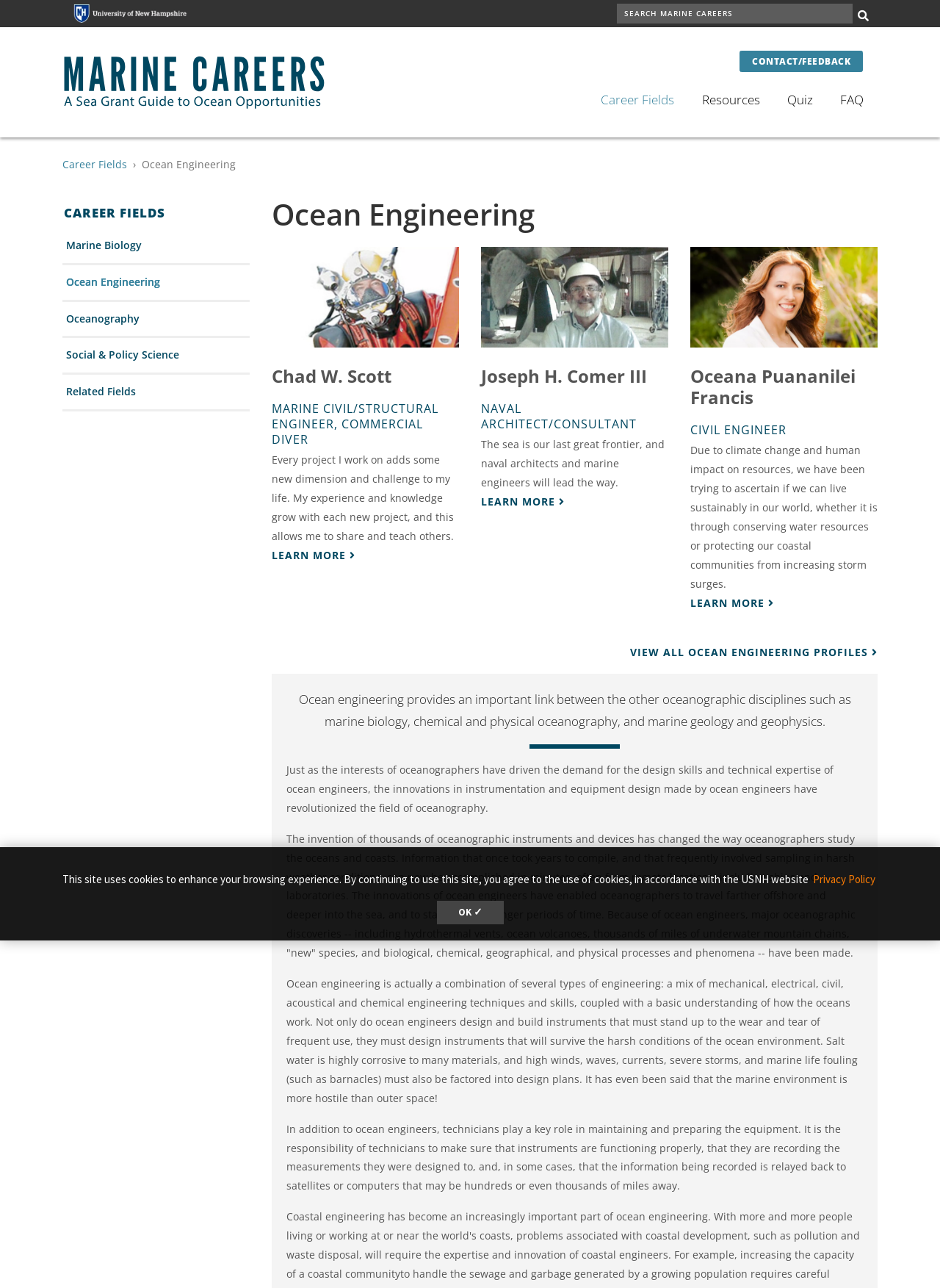Respond with a single word or phrase to the following question:
What is the purpose of ocean engineers?

Design instruments for oceanography